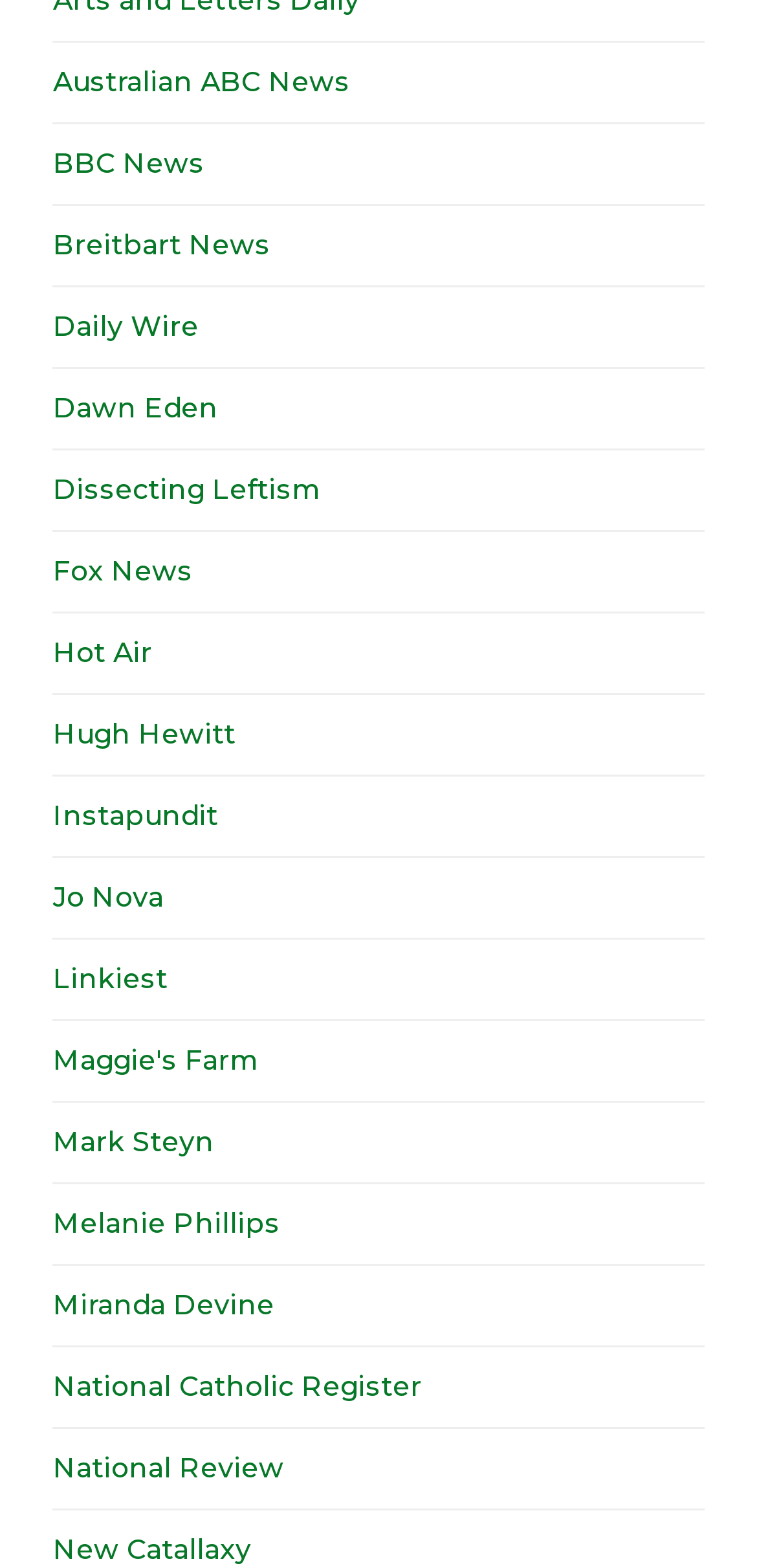Utilize the information from the image to answer the question in detail:
What is the longest news source name?

By examining the OCR text for each link element, I can determine that the longest news source name is National Catholic Register, which has 24 characters.